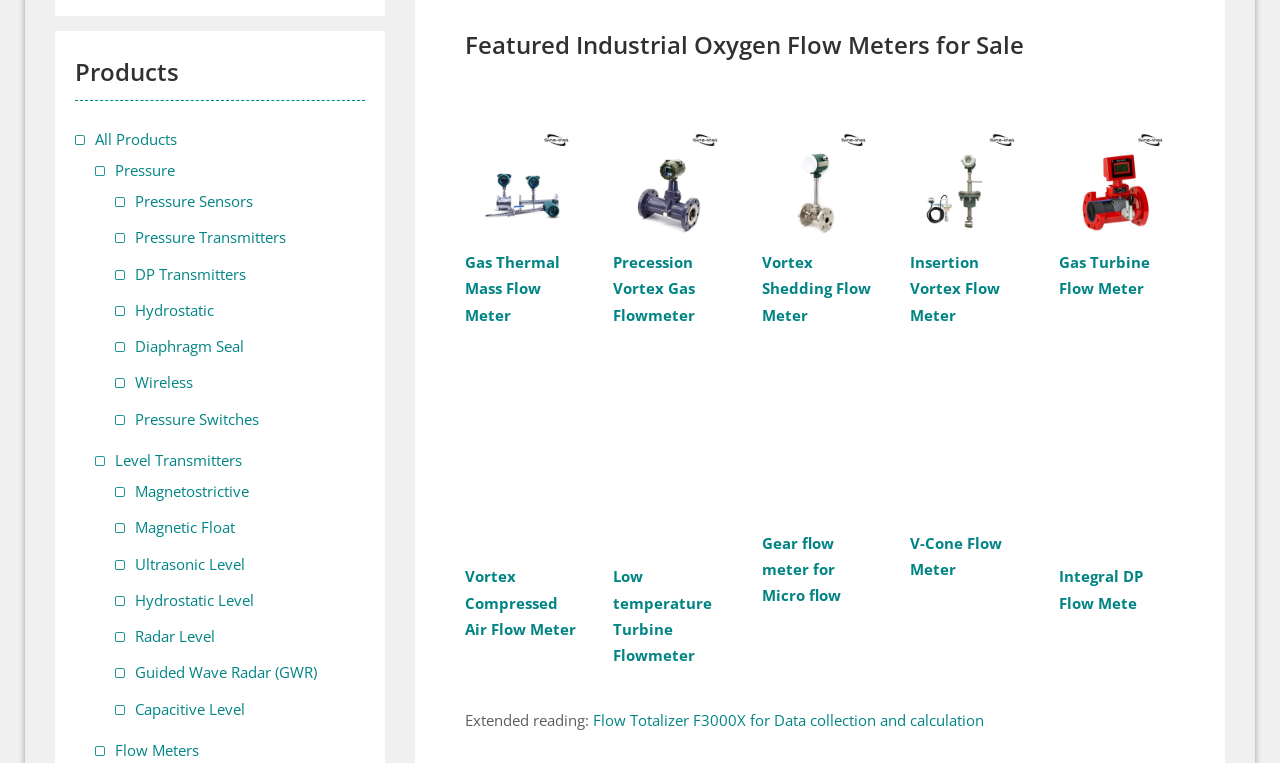What is the purpose of the 'Extended reading:' section on this webpage?
Give a single word or phrase as your answer by examining the image.

To provide additional resources